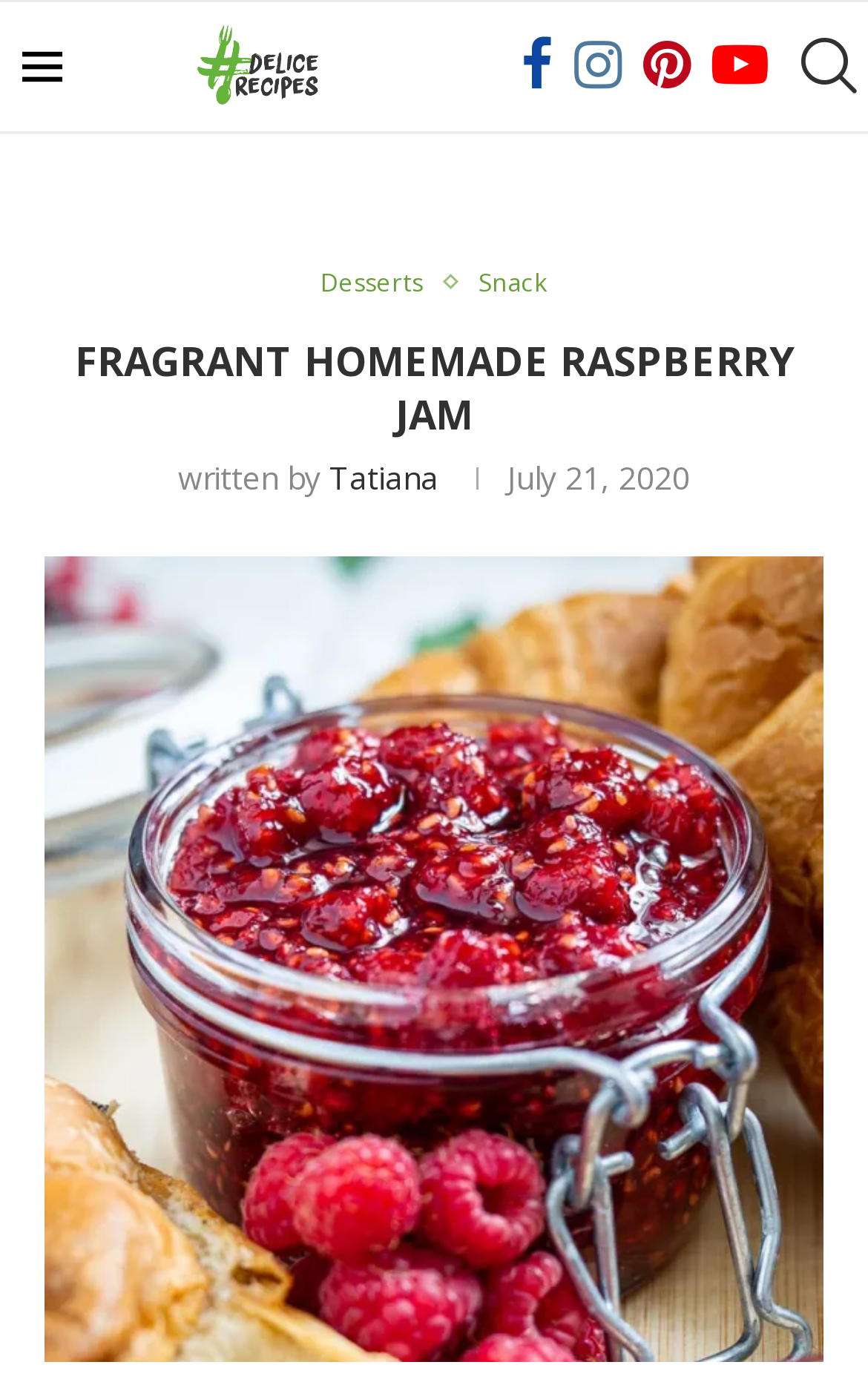Locate the bounding box coordinates of the element that should be clicked to execute the following instruction: "go to the Desserts page".

[0.369, 0.193, 0.513, 0.214]